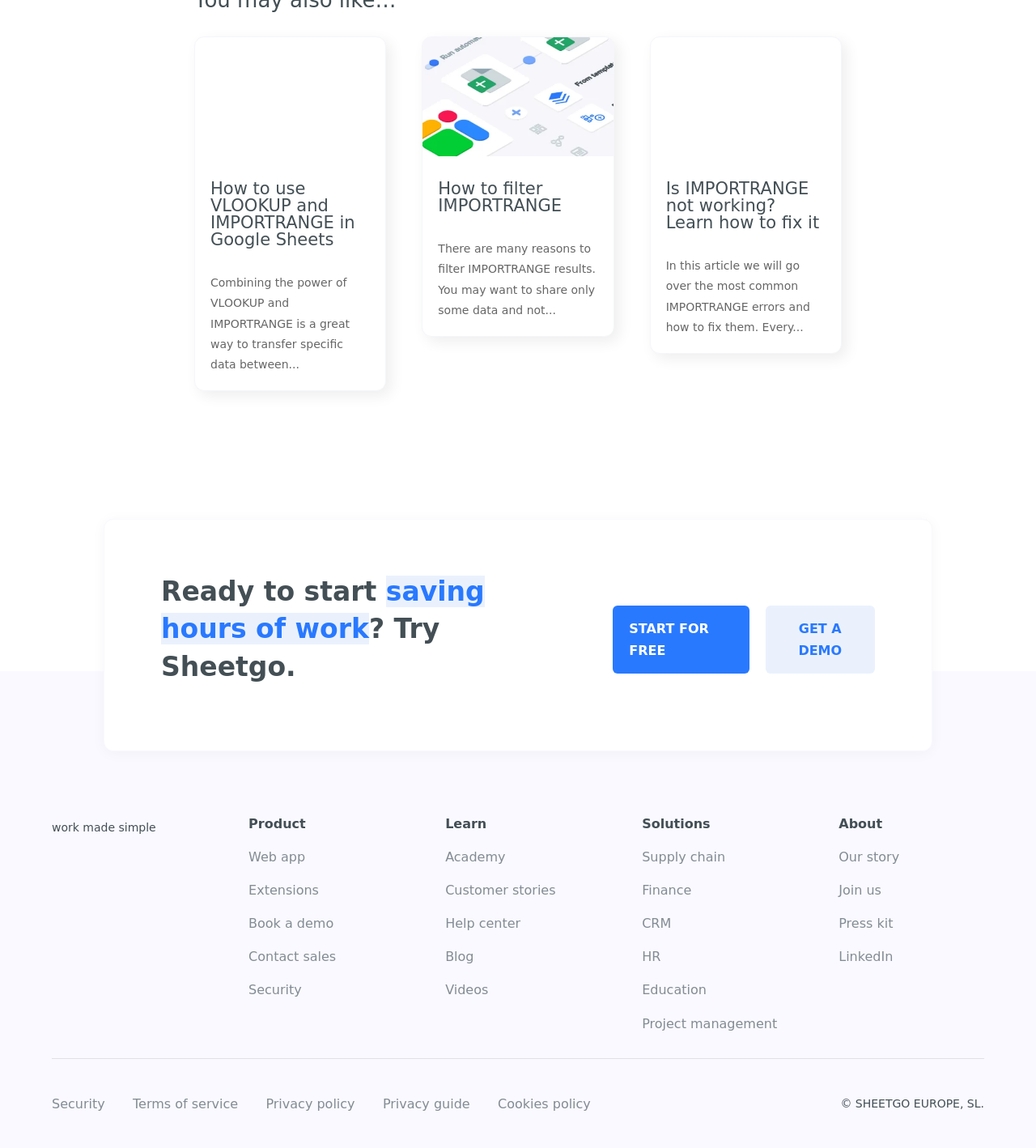How many sections are there in the webpage's navigation menu?
Using the image, respond with a single word or phrase.

3